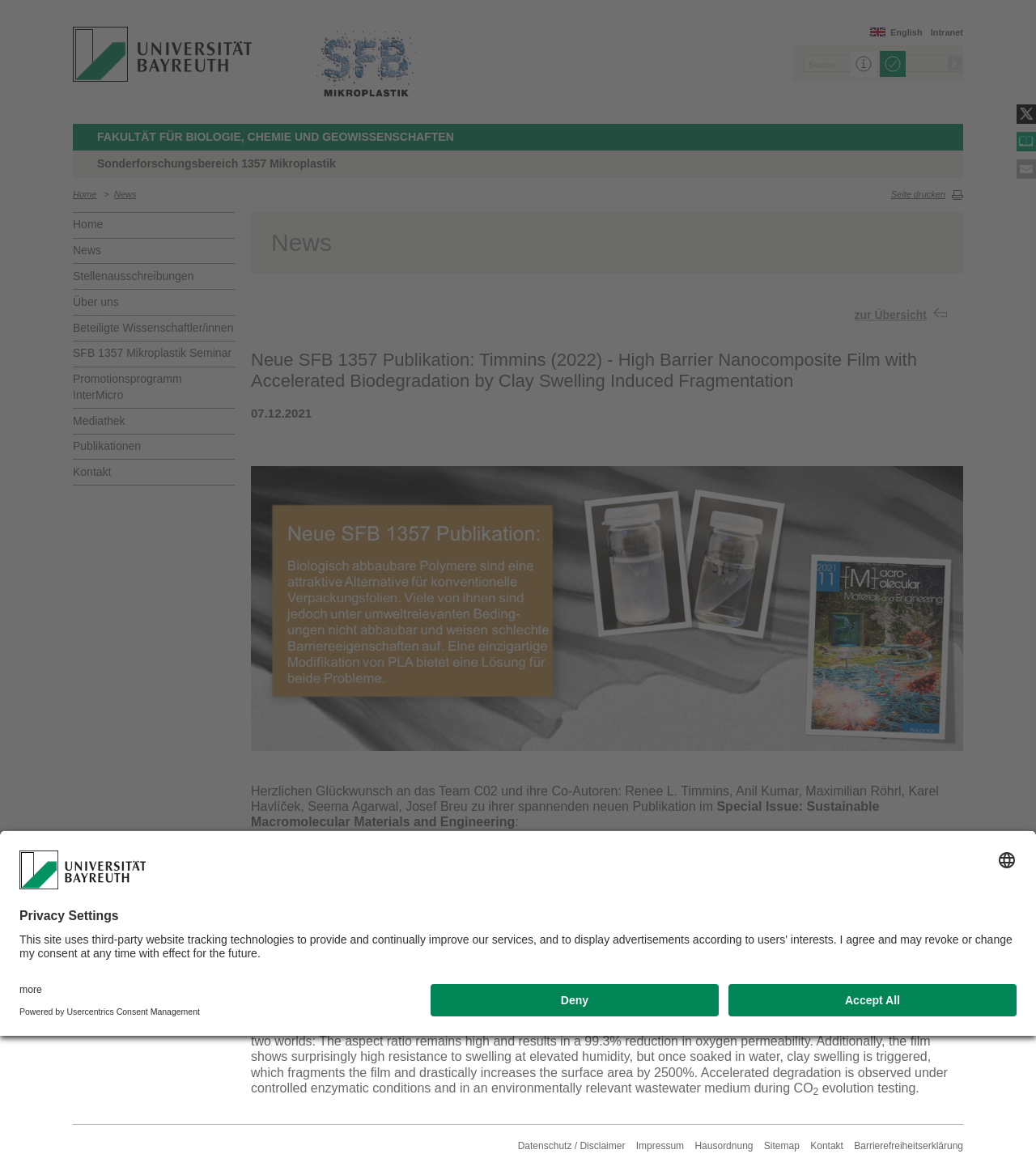What is the language of the webpage?
Kindly answer the question with as much detail as you can.

The language of the webpage appears to be German, as the headings and text on the webpage are in German. Additionally, there is an option to select the language at the bottom of the webpage.